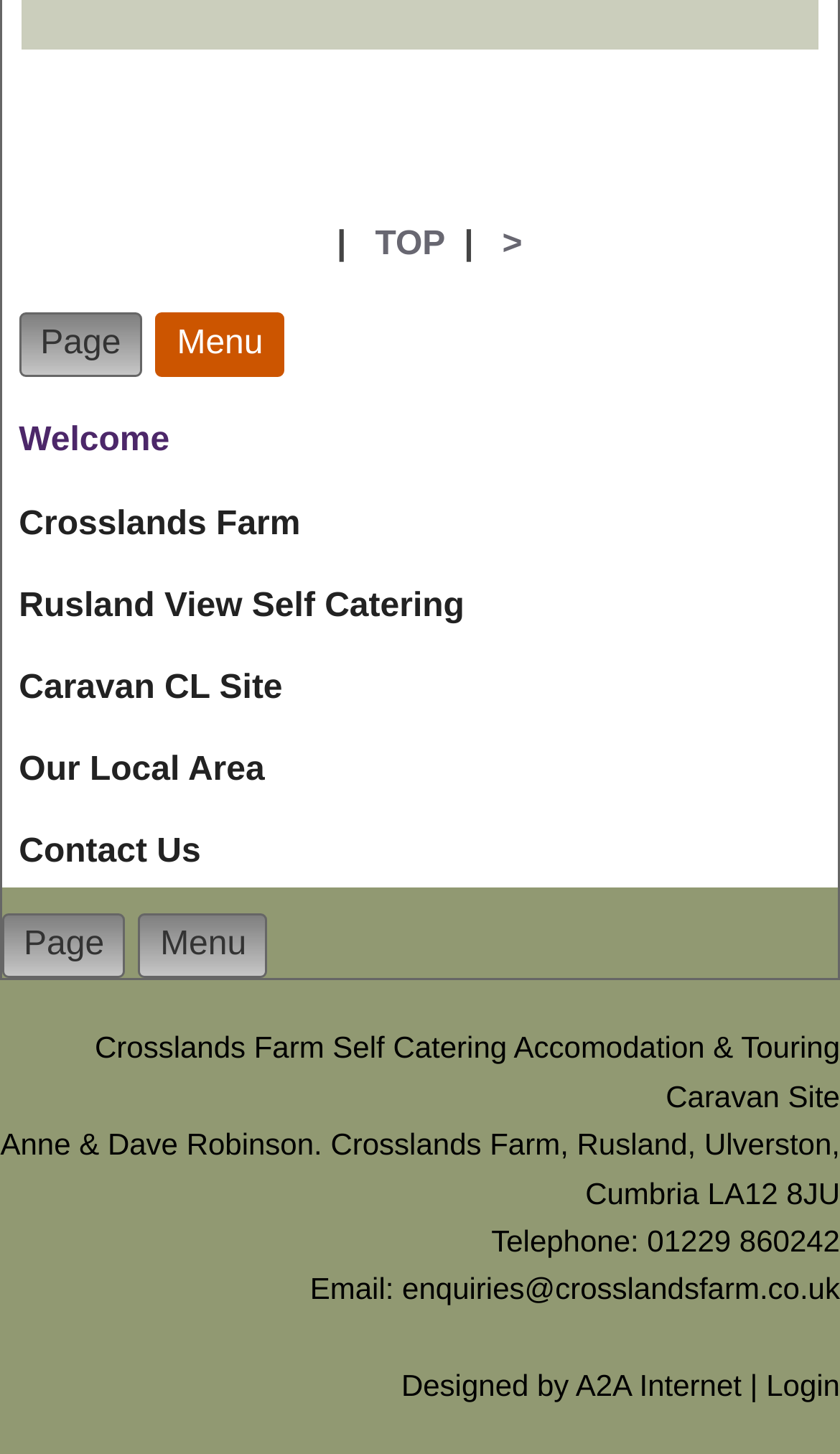Based on the visual content of the image, answer the question thoroughly: What is the email address of the farm?

The email address of the farm can be found in the static text 'Email: enquiries@crosslandsfarm.co.uk' at the bottom of the webpage.